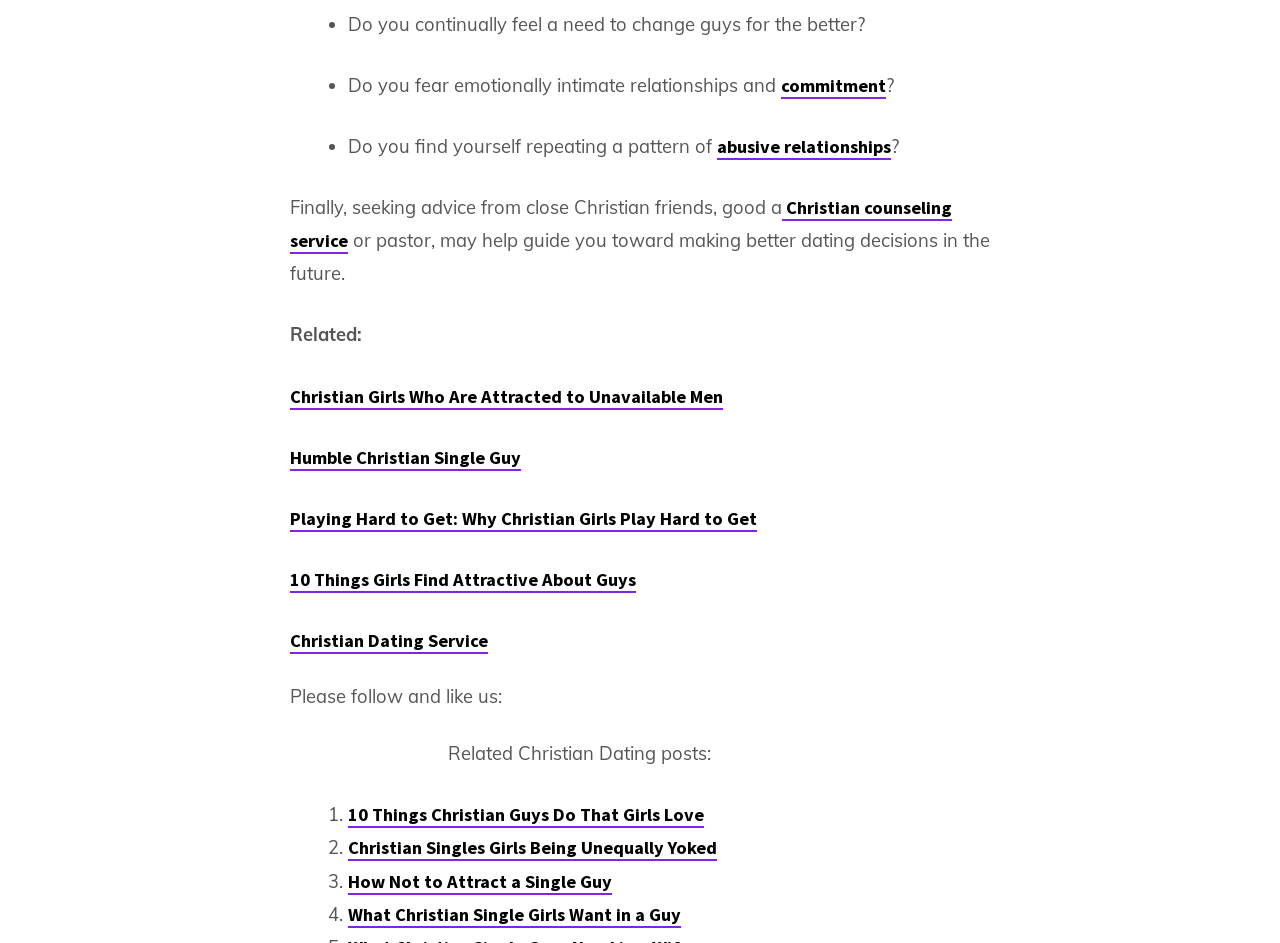Provide the bounding box coordinates of the UI element this sentence describes: "Movies".

None